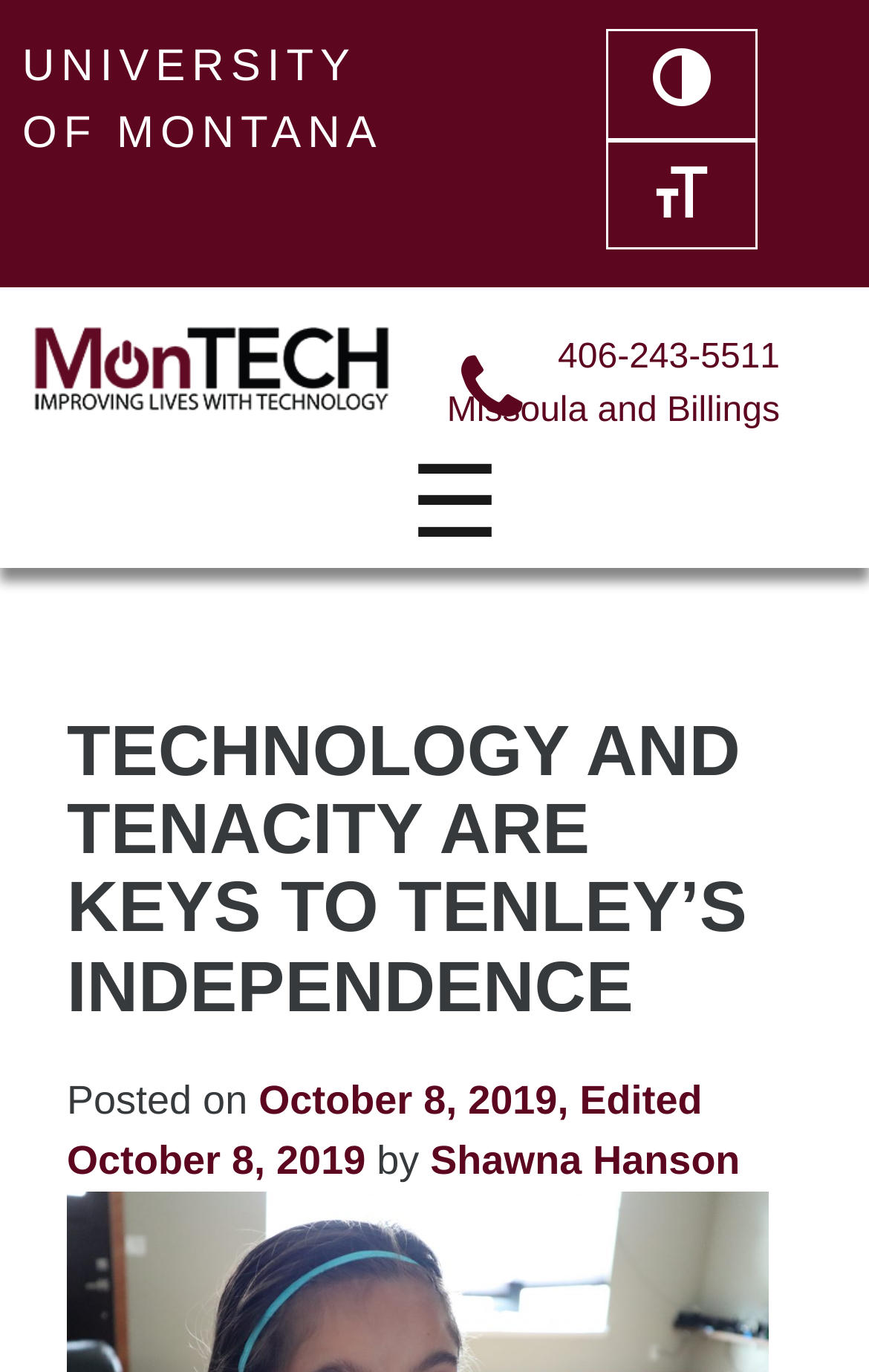What is the name of the university mentioned on the webpage?
Using the image as a reference, answer with just one word or a short phrase.

University of Montana